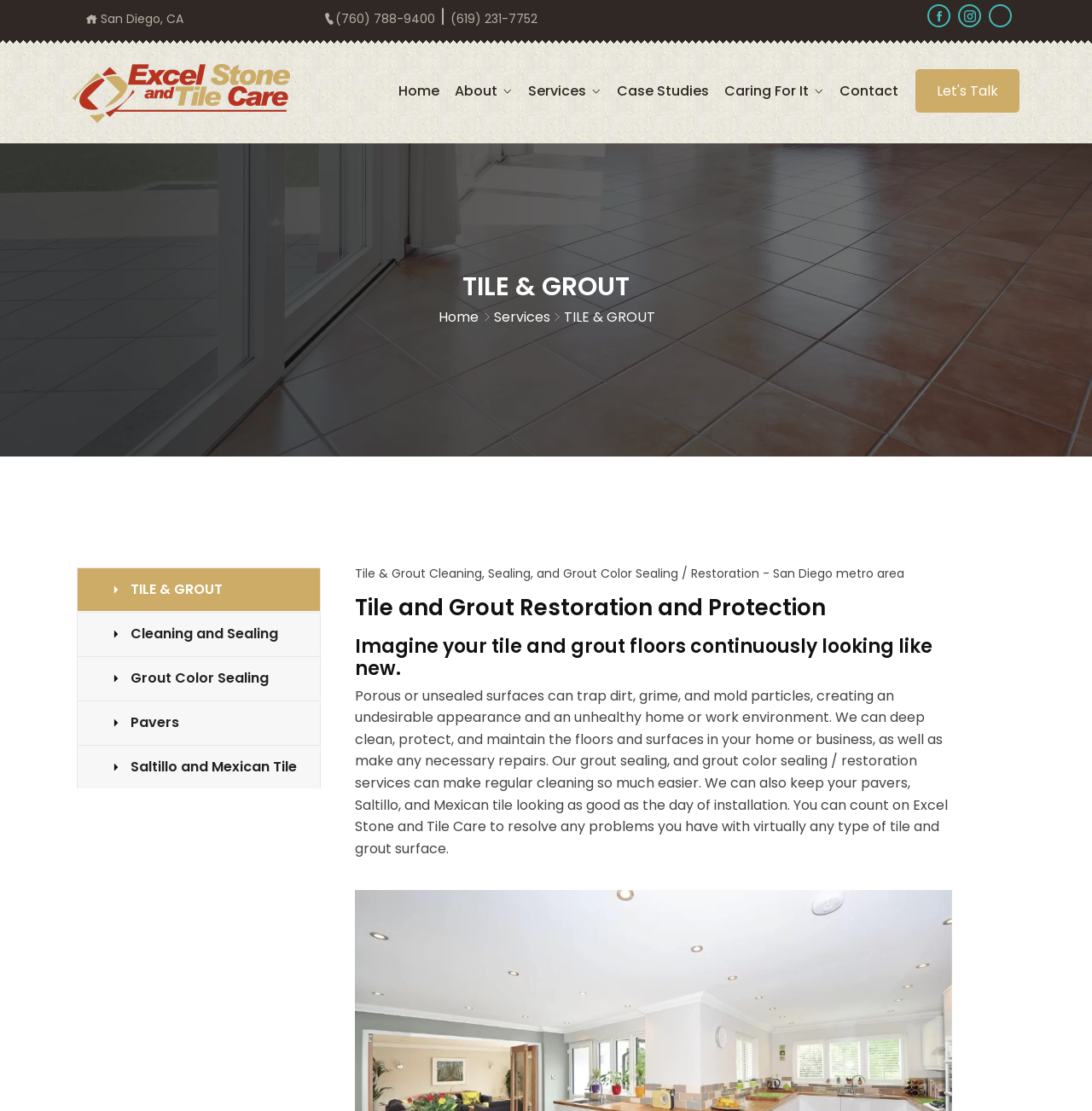What type of tile do they work with?
Can you provide an in-depth and detailed response to the question?

I found the type of tile they work with by looking at the links on the left side of the webpage. The links 'Saltillo and Mexican Tile' suggest that they offer services for these specific types of tile.